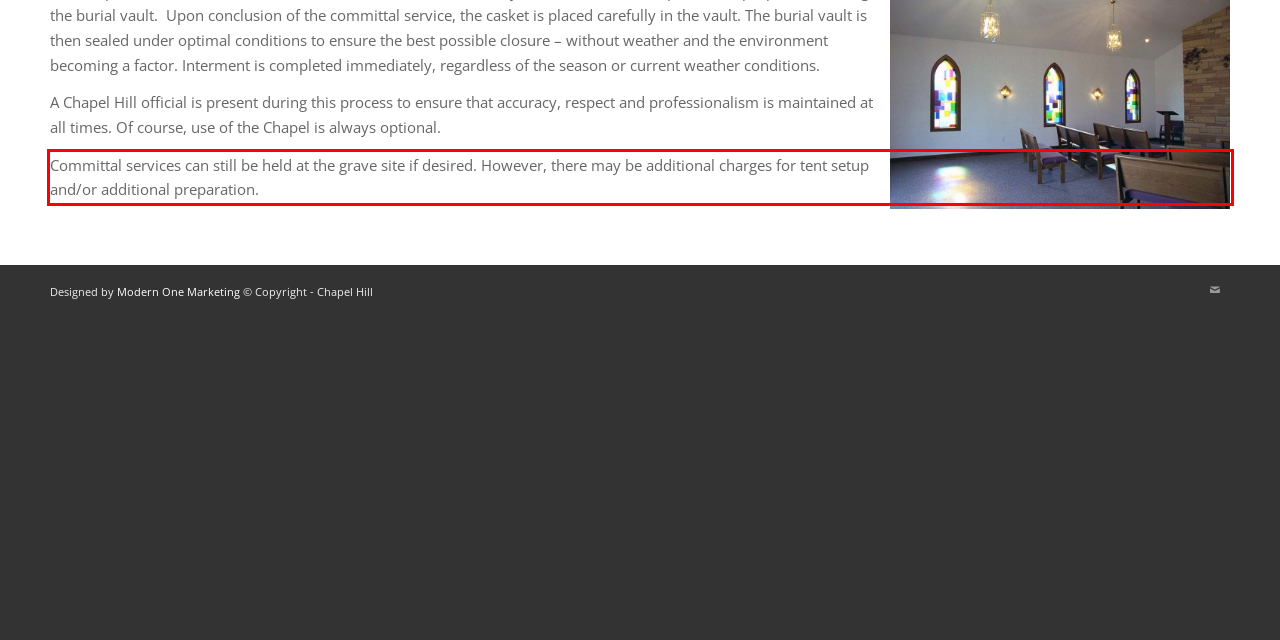Please look at the webpage screenshot and extract the text enclosed by the red bounding box.

Committal services can still be held at the grave site if desired. However, there may be additional charges for tent setup and/or additional preparation.